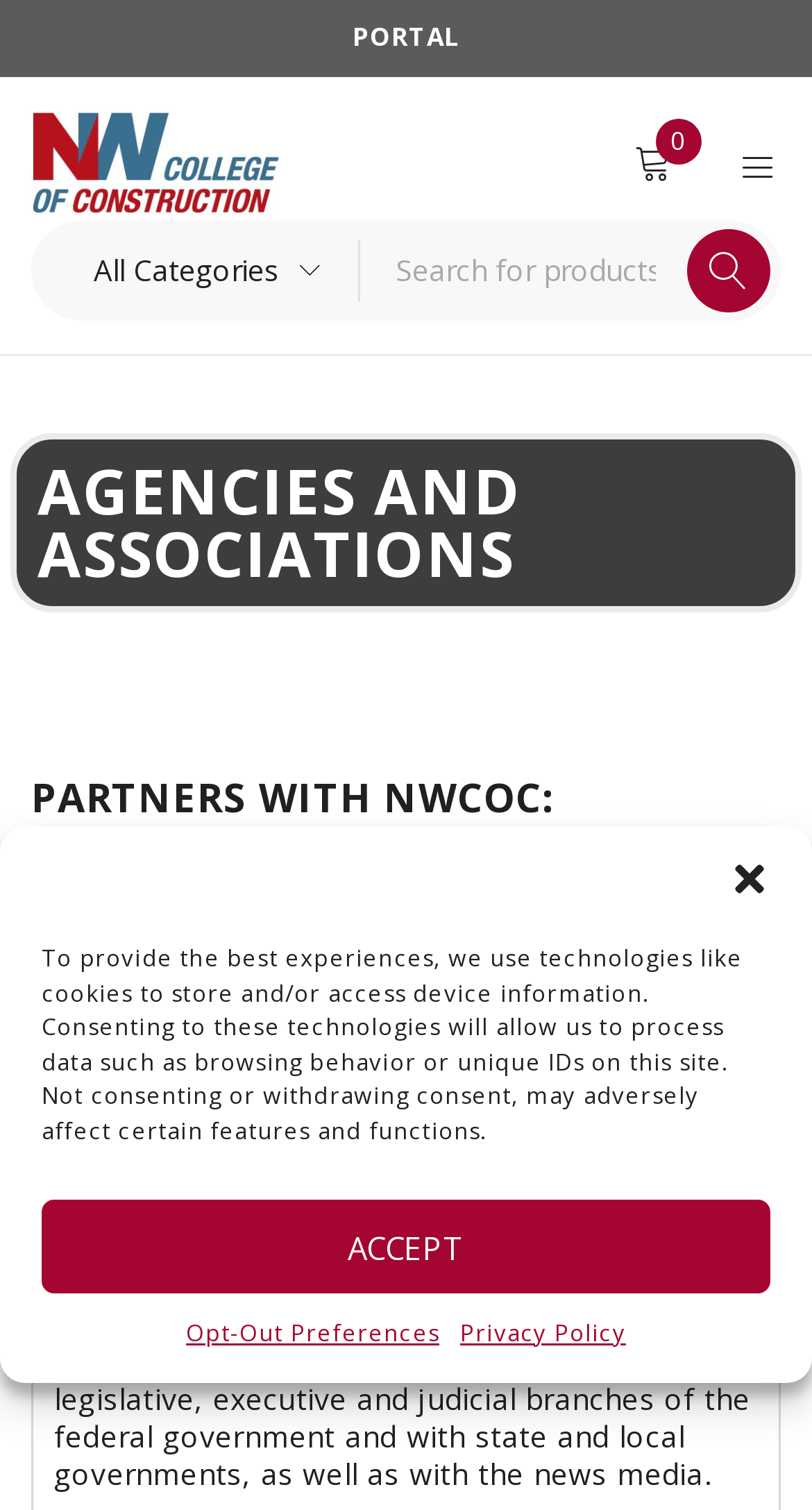Using the provided description: "Accept", find the bounding box coordinates of the corresponding UI element. The output should be four float numbers between 0 and 1, in the format [left, top, right, bottom].

[0.051, 0.794, 0.949, 0.857]